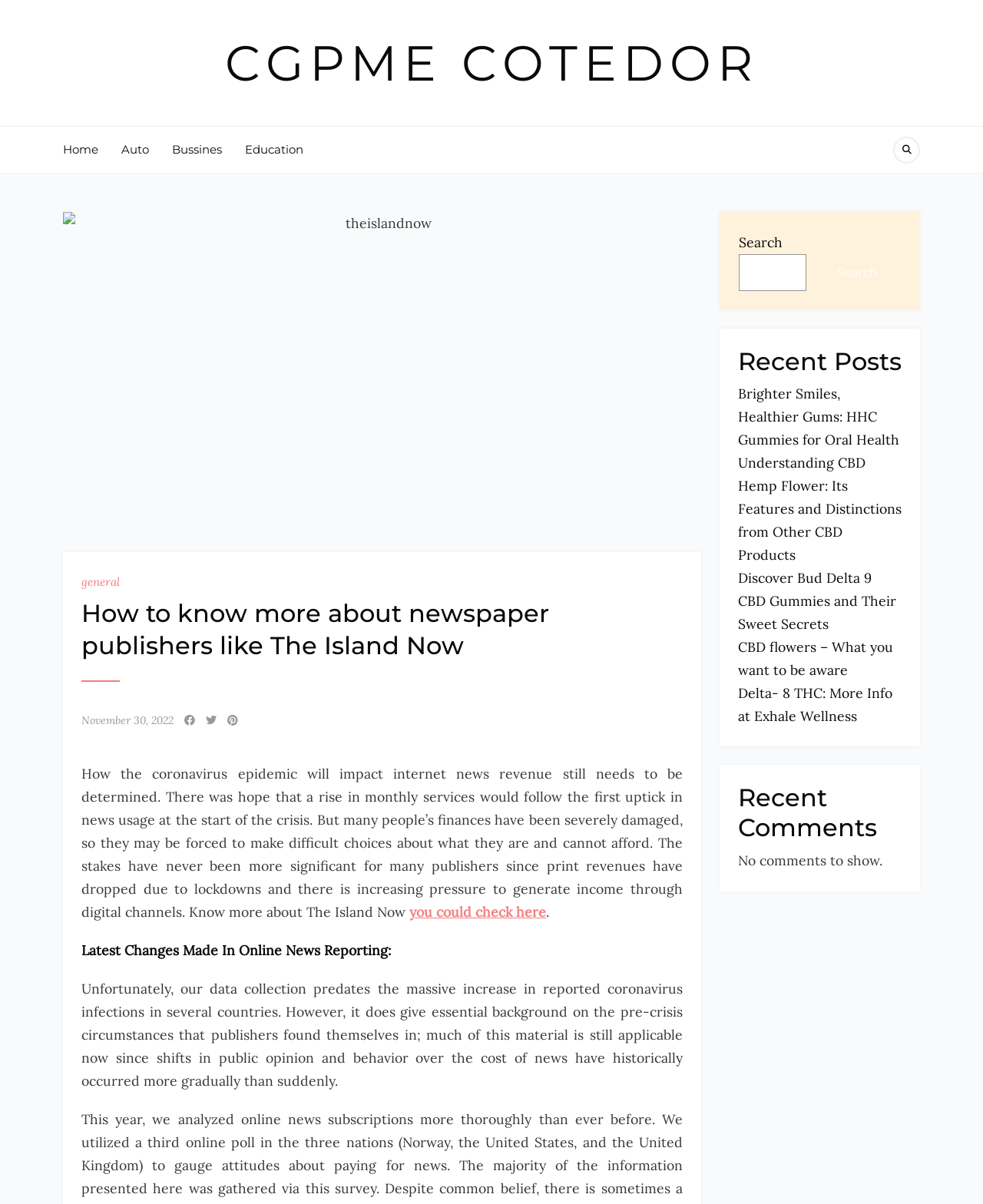Identify the bounding box coordinates of the element that should be clicked to fulfill this task: "Check the recent comments". The coordinates should be provided as four float numbers between 0 and 1, i.e., [left, top, right, bottom].

[0.751, 0.707, 0.898, 0.722]